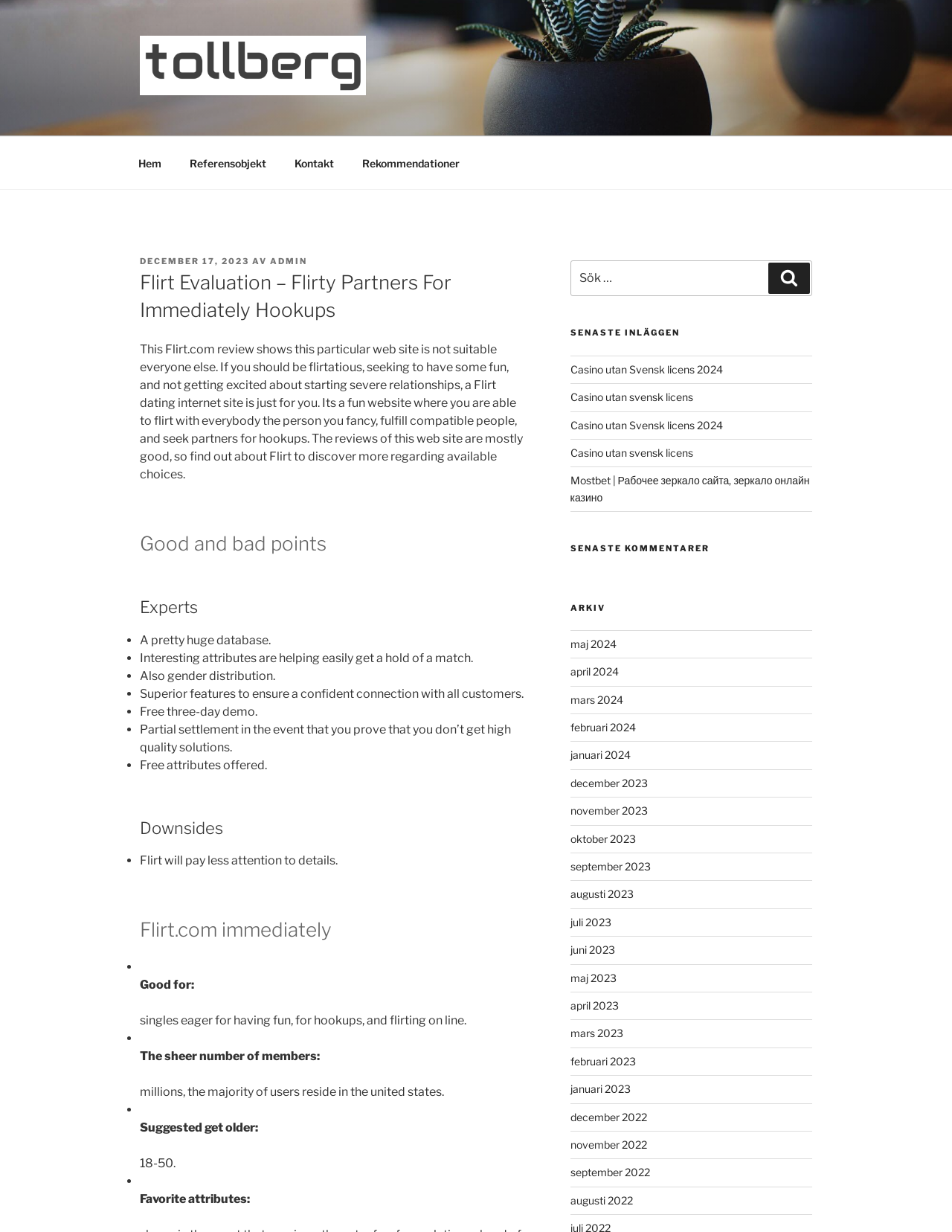Summarize the webpage in an elaborate manner.

This webpage is a review of Flirt.com, a dating website. At the top, there is a navigation menu with links to "Hem", "Referensobjekt", "Kontakt", and "Rekommendationer". Below the navigation menu, there is a header section with a link to "DECEMBER 17, 2023" and a static text "AV" and a link to "ADMIN". 

The main content of the webpage is a review of Flirt.com, which is divided into sections. The first section is an introduction to the website, stating that it is suitable for people who are flirtatious and seeking fun, but not looking for serious relationships. 

Below the introduction, there are sections highlighting the good and bad points of the website. The good points include a large database, interesting attributes to find a match, a good gender distribution, superior features to ensure a confident connection, a free three-day demo, and partial settlement if the user does not get high-quality services. The bad points include that the website pays less attention to details.

Further down, there is a section titled "Flirt.com immediately" which lists the website's features, including its suitability for singles eager for having fun, its large number of members, and its suggested age range of 18-50.

On the right side of the webpage, there is a search box with a button labeled "Sök". Below the search box, there are headings for "SENASTE INLÄGGEN" (latest posts), "SENASTE KOMMENTARER" (latest comments), and "ARKIV" (archive), each with links to various articles and dates.

There are also several images on the webpage, including a logo with the text "Tollberg" and an image with the same text.